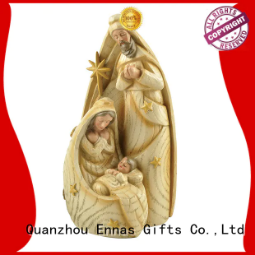Please give a concise answer to this question using a single word or phrase: 
What is the significance of the nativity figurine set?

Artistry and sentiment